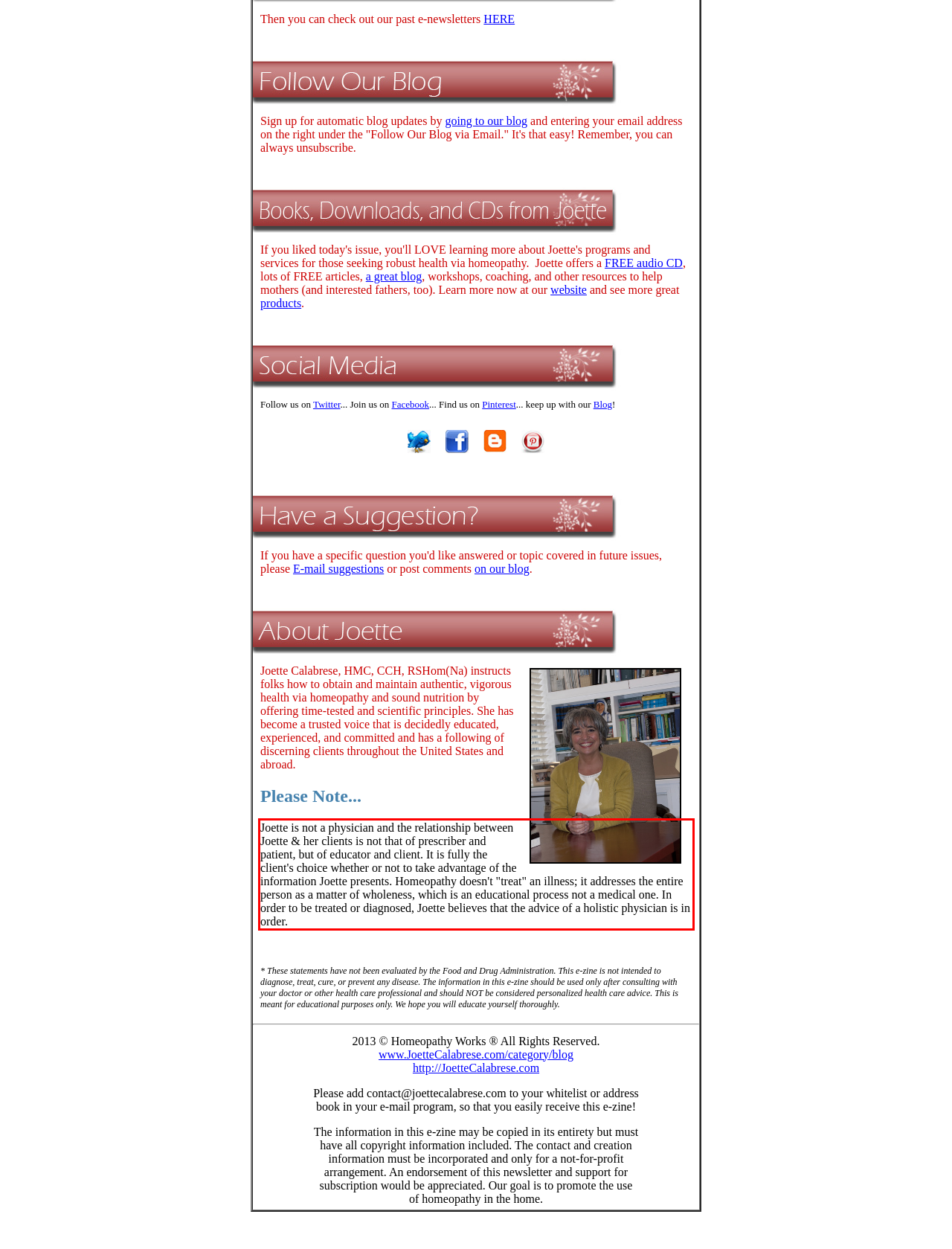There is a UI element on the webpage screenshot marked by a red bounding box. Extract and generate the text content from within this red box.

Joette is not a physician and the relationship between Joette & her clients is not that of prescriber and patient, but of educator and client. It is fully the client's choice whether or not to take advantage of the information Joette presents. Homeopathy doesn't "treat" an illness; it addresses the entire person as a matter of wholeness, which is an educational process not a medical one. In order to be treated or diagnosed, Joette believes that the advice of a holistic physician is in order.